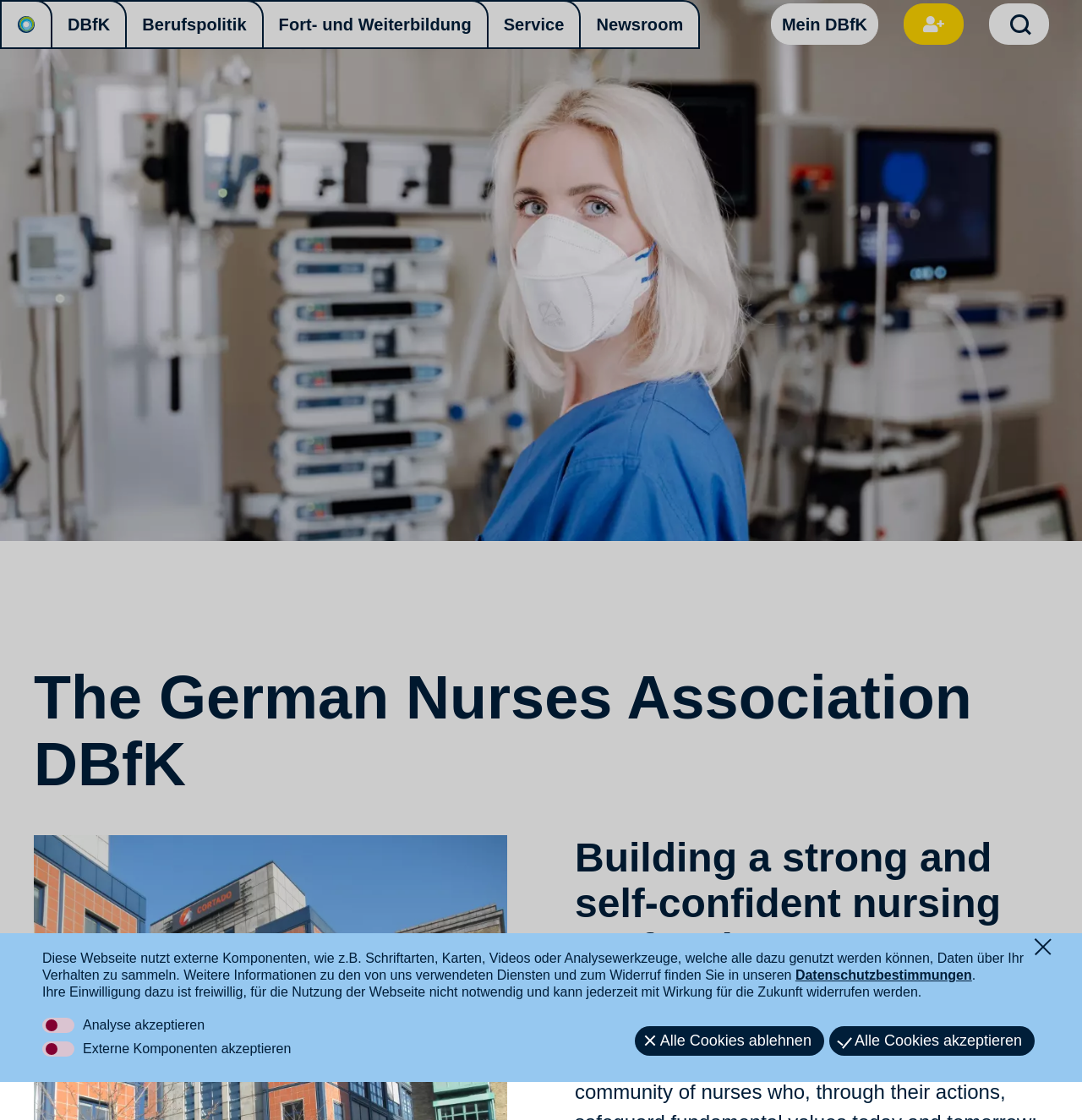Locate the bounding box coordinates of the UI element described by: "Free Nature Programs for Schools". The bounding box coordinates should consist of four float numbers between 0 and 1, i.e., [left, top, right, bottom].

None